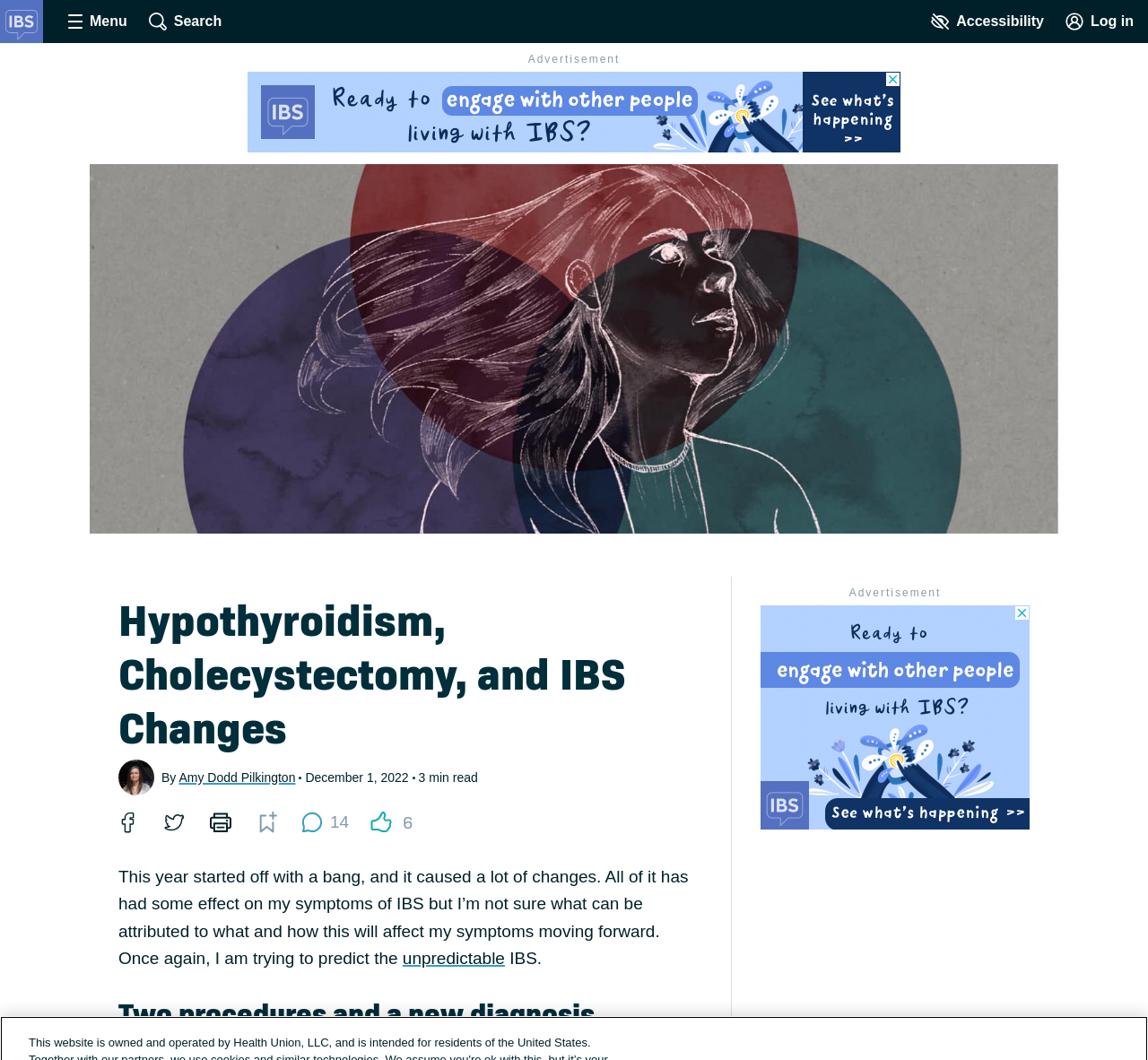What is the topic of the image above the heading?
Based on the image content, provide your answer in one word or a short phrase.

Woman looking puzzled